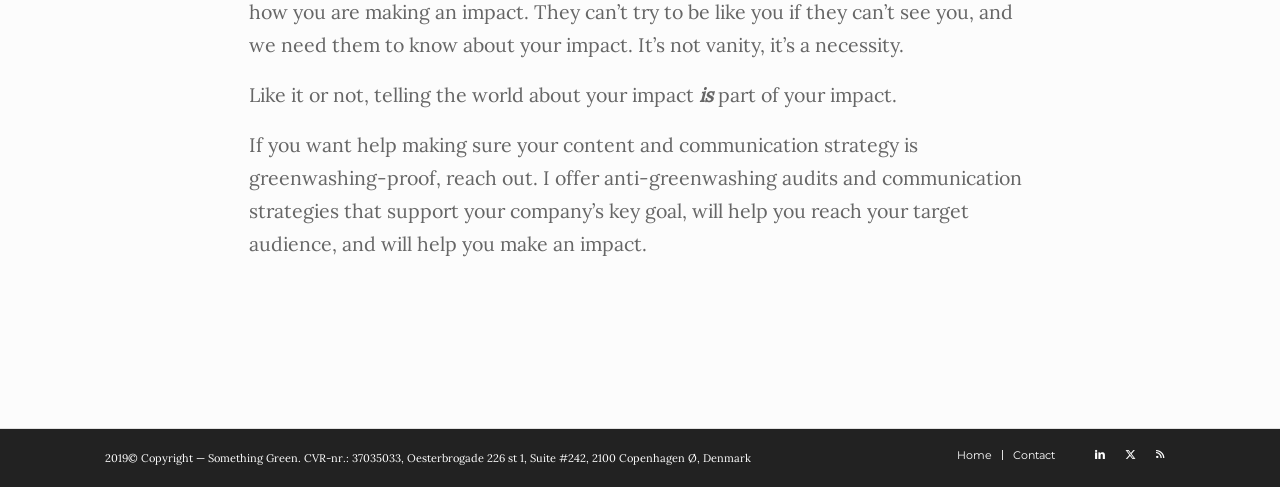What social media platforms can you find the author on?
Please give a detailed and thorough answer to the question, covering all relevant points.

There are links to the author's social media profiles at the bottom of the webpage, specifically to LinkedIn and Twitter, allowing visitors to connect with the author on these platforms.